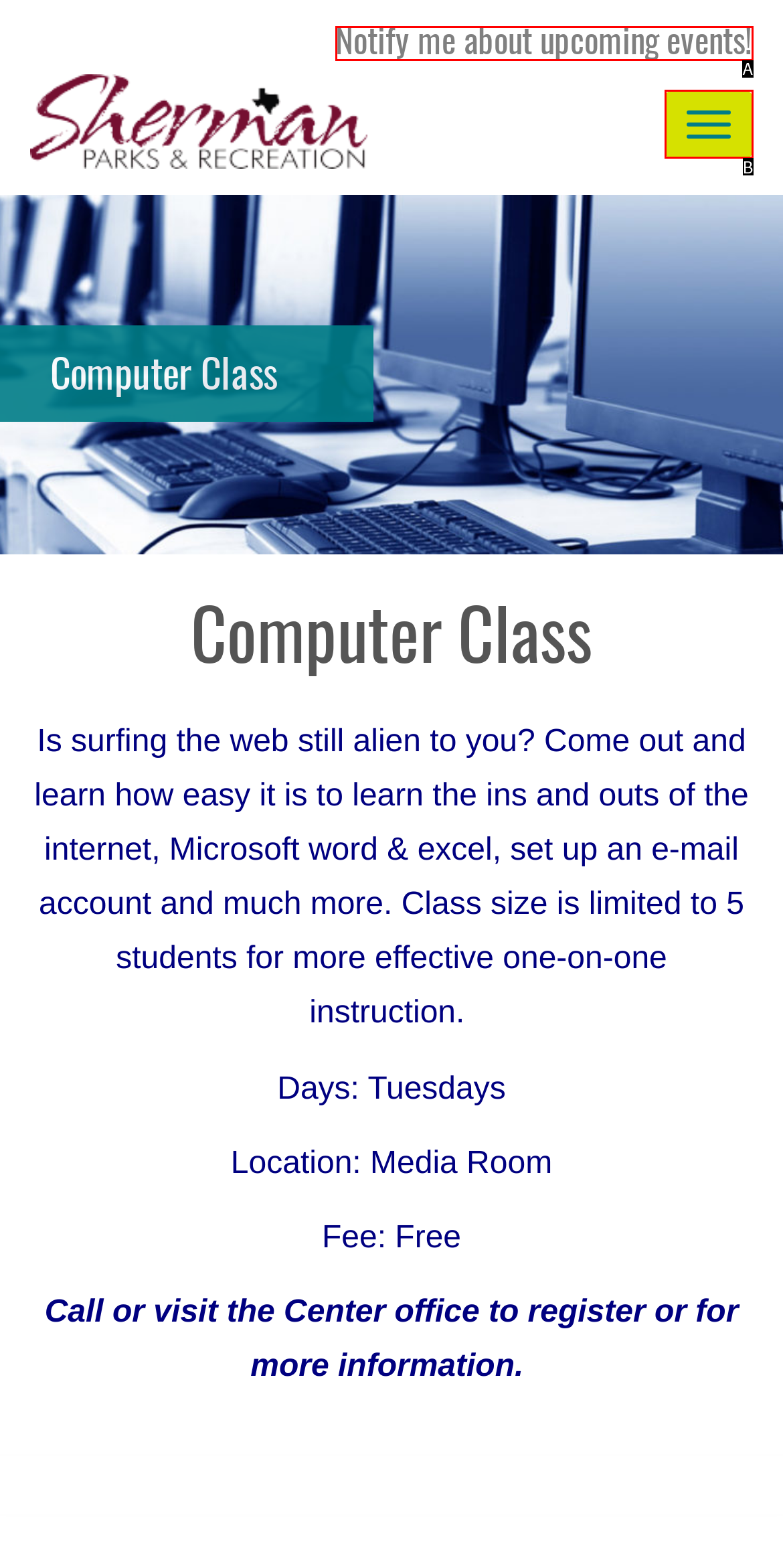Find the HTML element that matches the description provided: Love & Sex
Answer using the corresponding option letter.

None